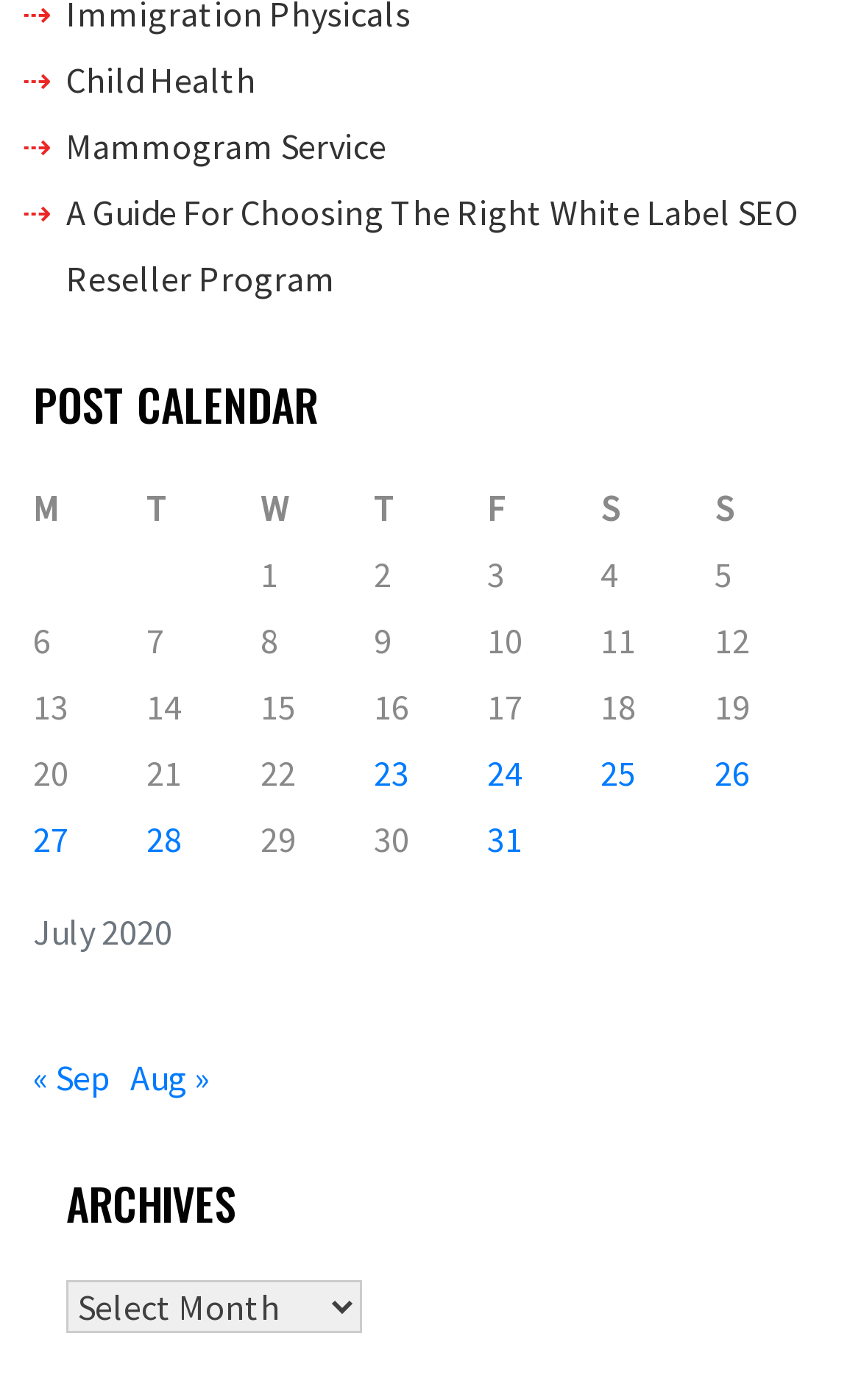Respond with a single word or phrase for the following question: 
What is the date range of the posts displayed in the table?

July 1-31, 2020